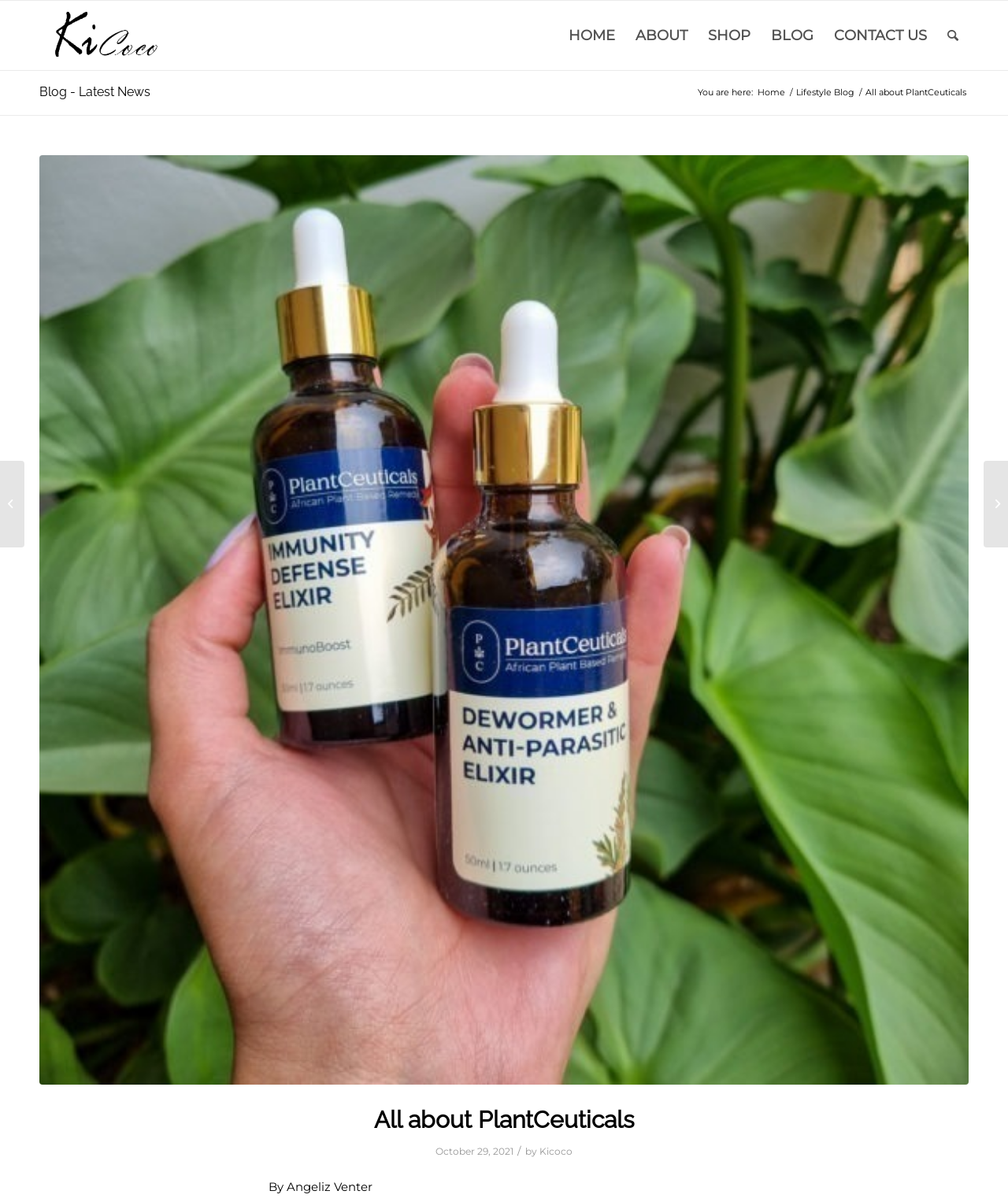Identify the bounding box coordinates for the region of the element that should be clicked to carry out the instruction: "search for something". The bounding box coordinates should be four float numbers between 0 and 1, i.e., [left, top, right, bottom].

[0.93, 0.001, 0.961, 0.058]